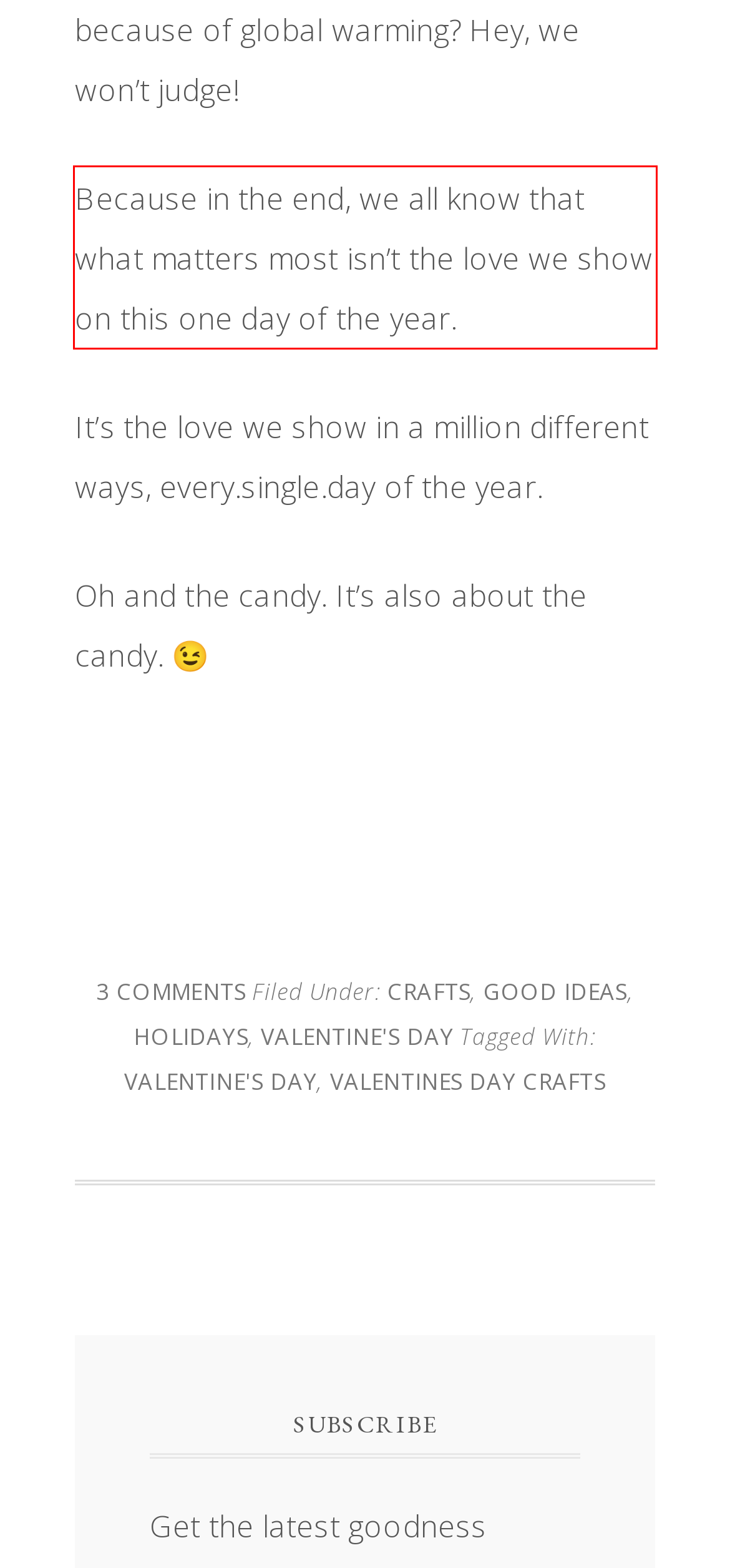Please examine the screenshot of the webpage and read the text present within the red rectangle bounding box.

Because in the end, we all know that what matters most isn’t the love we show on this one day of the year.